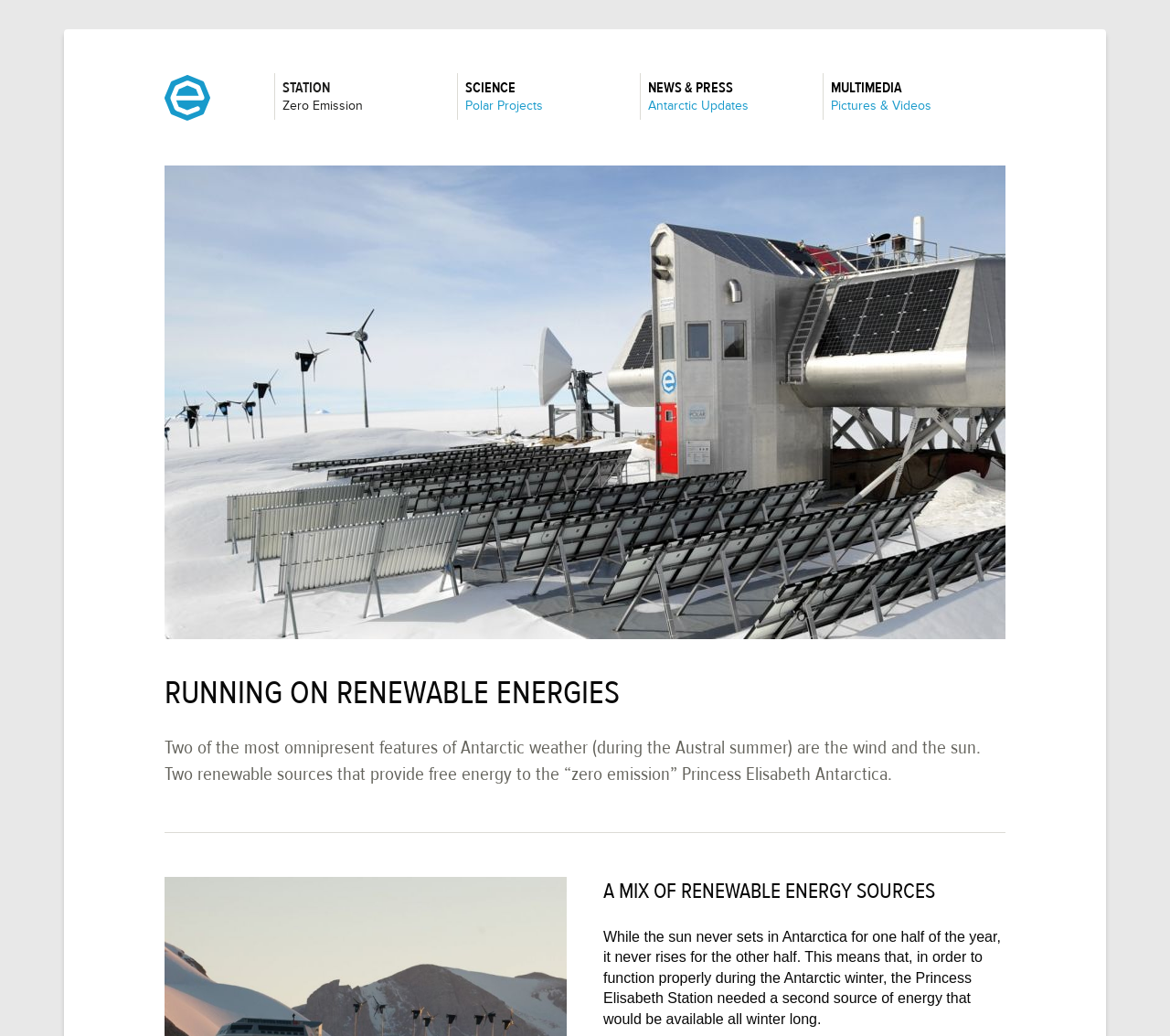Give a one-word or short phrase answer to the question: 
What is the significance of the Austral summer?

wind and sun are present